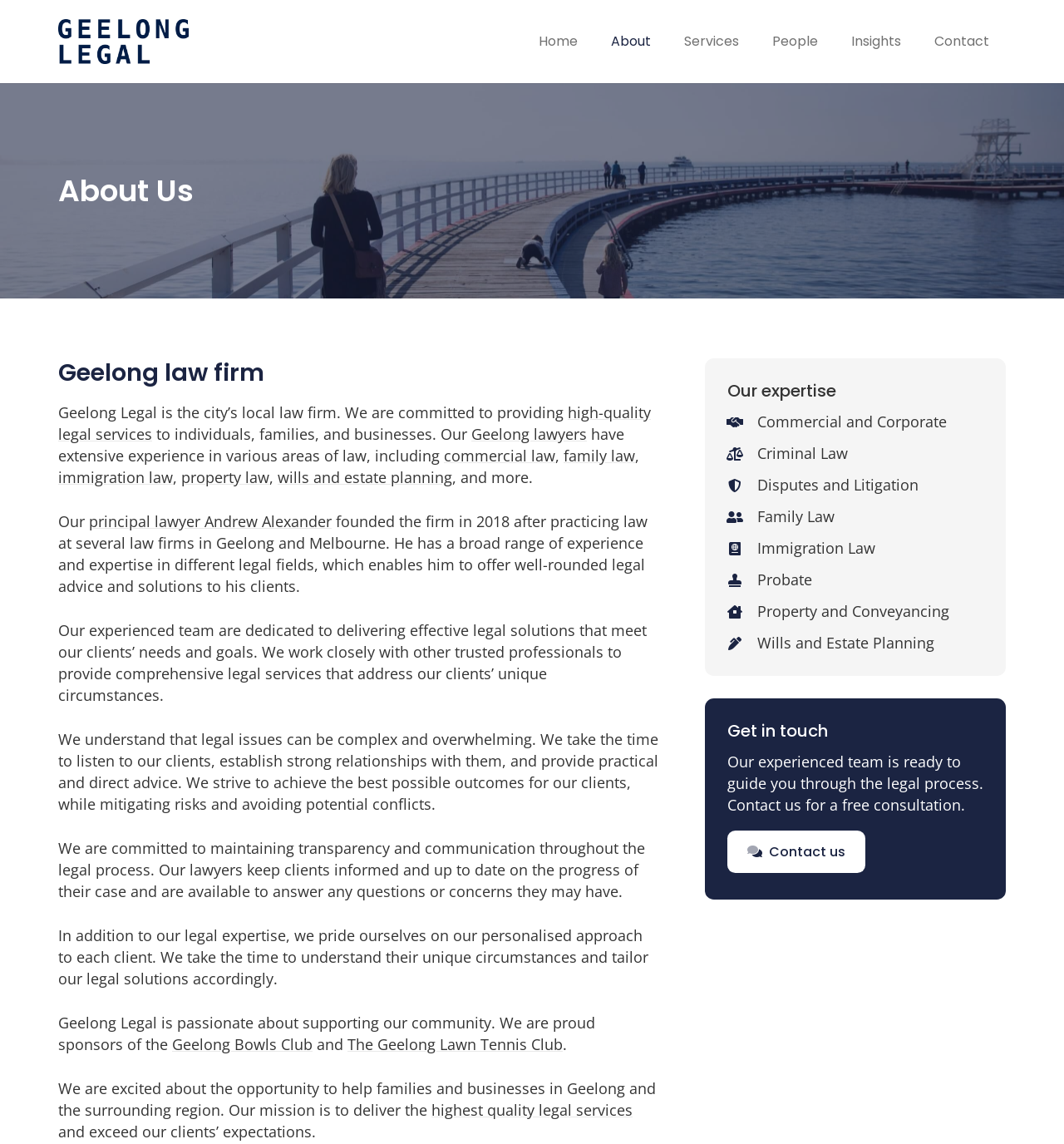Kindly determine the bounding box coordinates for the area that needs to be clicked to execute this instruction: "Read more about the 'high-quality legal services'".

[0.055, 0.352, 0.612, 0.388]